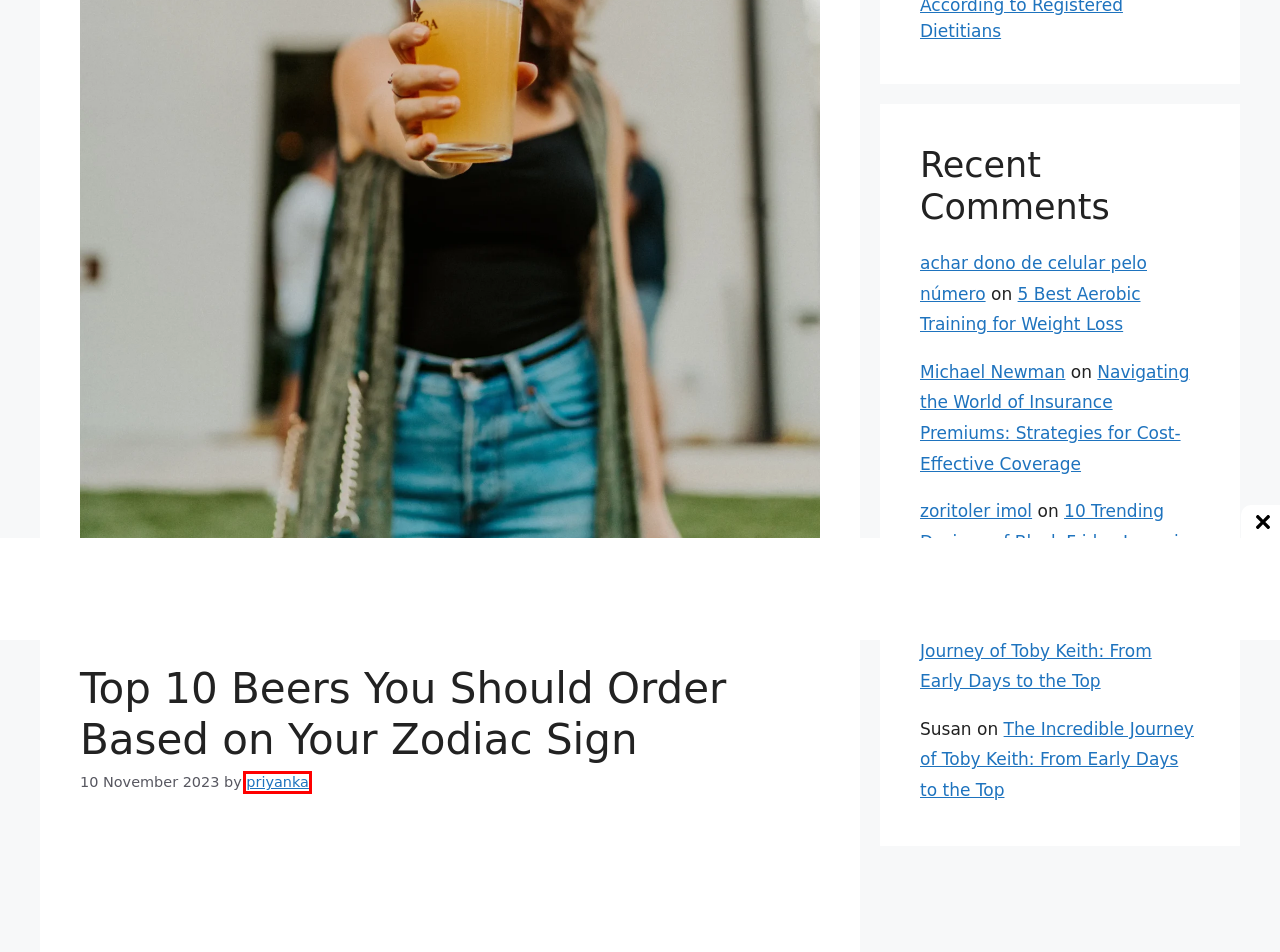Please examine the screenshot provided, which contains a red bounding box around a UI element. Select the webpage description that most accurately describes the new page displayed after clicking the highlighted element. Here are the candidates:
A. 5 Best Aerobic Training for Weight Loss
B. DRAGON222 - Link Situs Judi Online Alternatif DRAGON222
C. Navigating the World of Insurance Premiums: Strategies for Cost-Effective Coverage
D. Blog - webseriestimes
E. The Incredible Journey of Toby Keith: From Early Days to the Top
F. Busca Dono de Celular Pelo Número em 5 min R$25,00 Busca Profunda
G. priyanka - webseriestimes
H. 10 Trending Designs of Black Friday Jeans in the USA

G